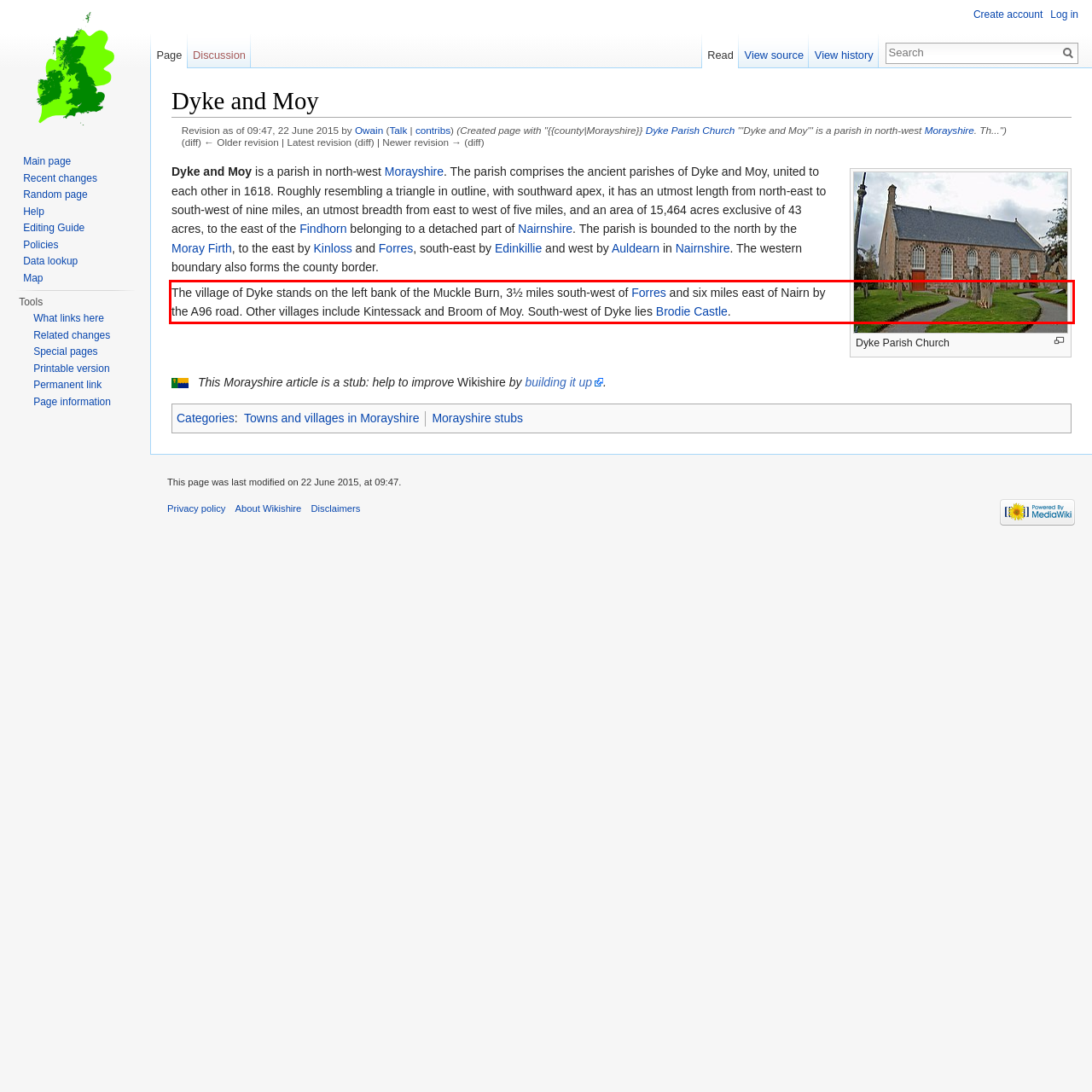Given a screenshot of a webpage with a red bounding box, extract the text content from the UI element inside the red bounding box.

The village of Dyke stands on the left bank of the Muckle Burn, 3½ miles south-west of Forres and six miles east of Nairn by the A96 road. Other villages include Kintessack and Broom of Moy. South-west of Dyke lies Brodie Castle.